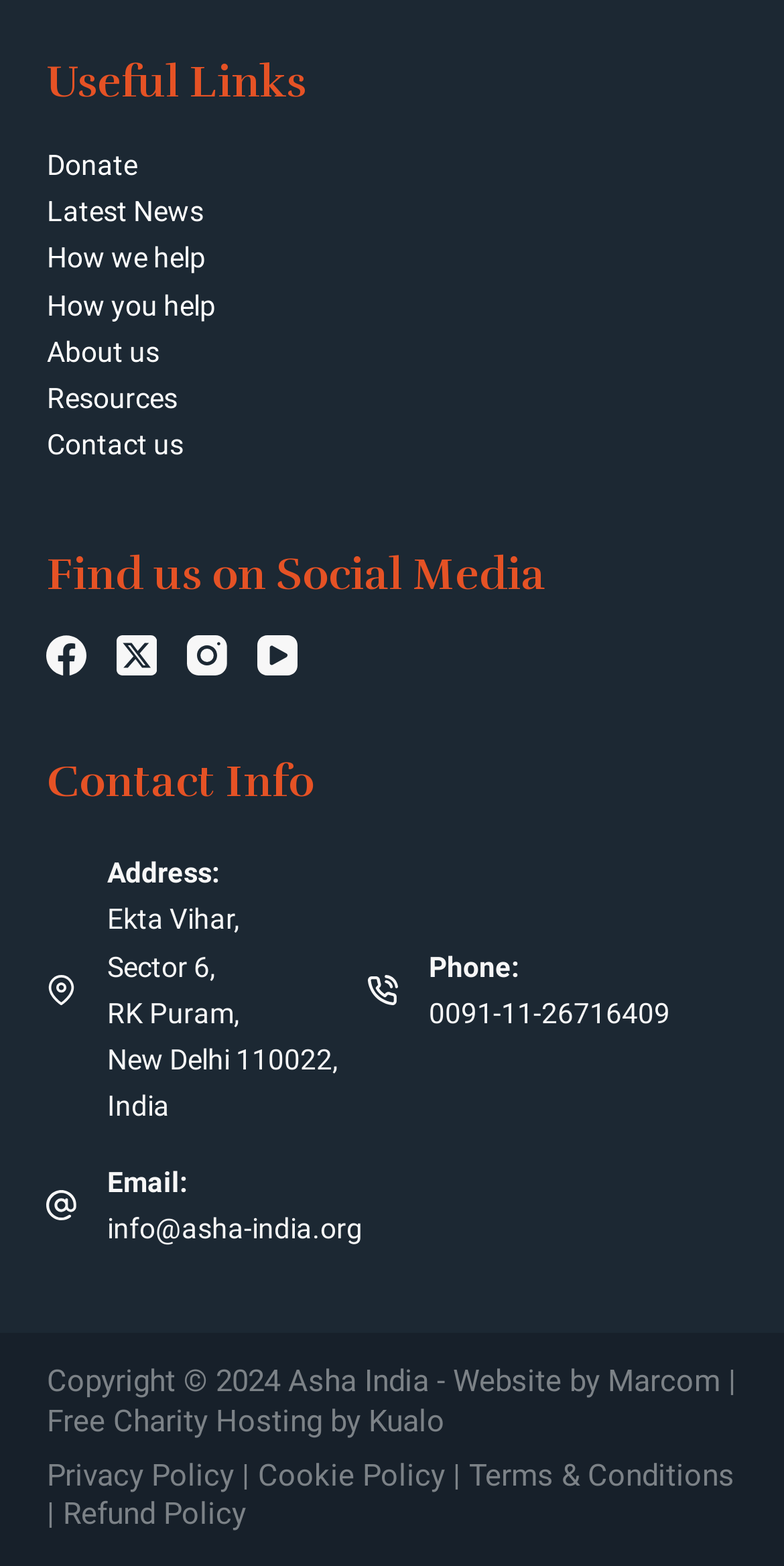Find the bounding box coordinates of the area that needs to be clicked in order to achieve the following instruction: "Send an email to info@asha-india.org". The coordinates should be specified as four float numbers between 0 and 1, i.e., [left, top, right, bottom].

[0.137, 0.774, 0.463, 0.795]